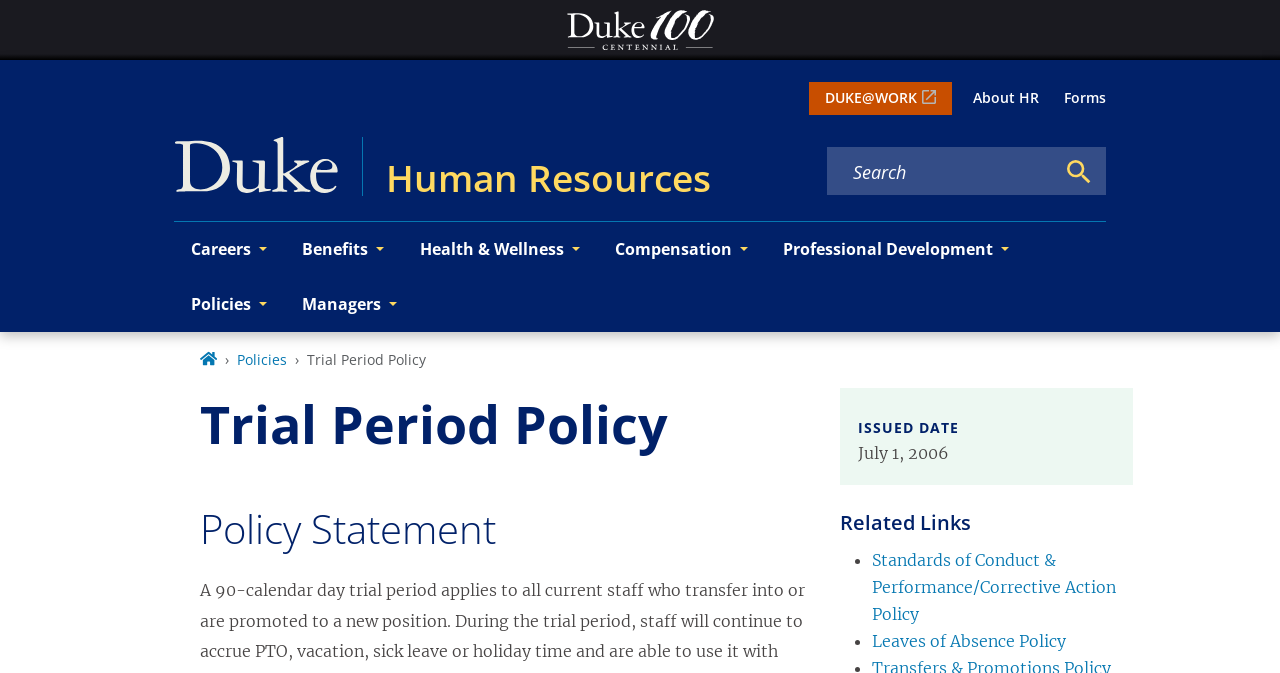Highlight the bounding box coordinates of the element that should be clicked to carry out the following instruction: "Search for keywords". The coordinates must be given as four float numbers ranging from 0 to 1, i.e., [left, top, right, bottom].

[0.647, 0.238, 0.823, 0.274]